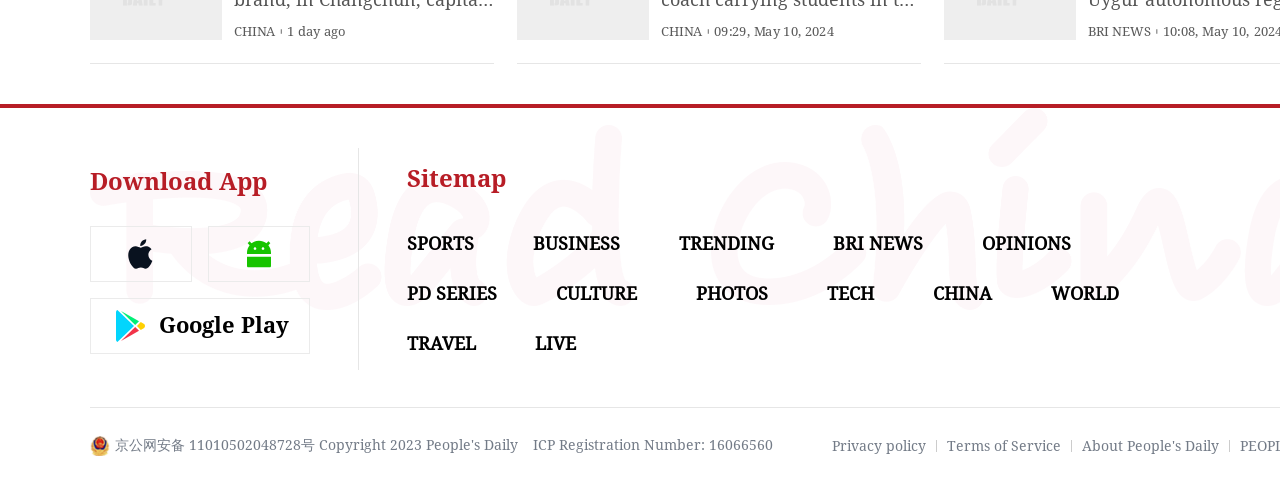Please locate the bounding box coordinates for the element that should be clicked to achieve the following instruction: "View the sitemap". Ensure the coordinates are given as four float numbers between 0 and 1, i.e., [left, top, right, bottom].

[0.318, 0.339, 0.395, 0.396]